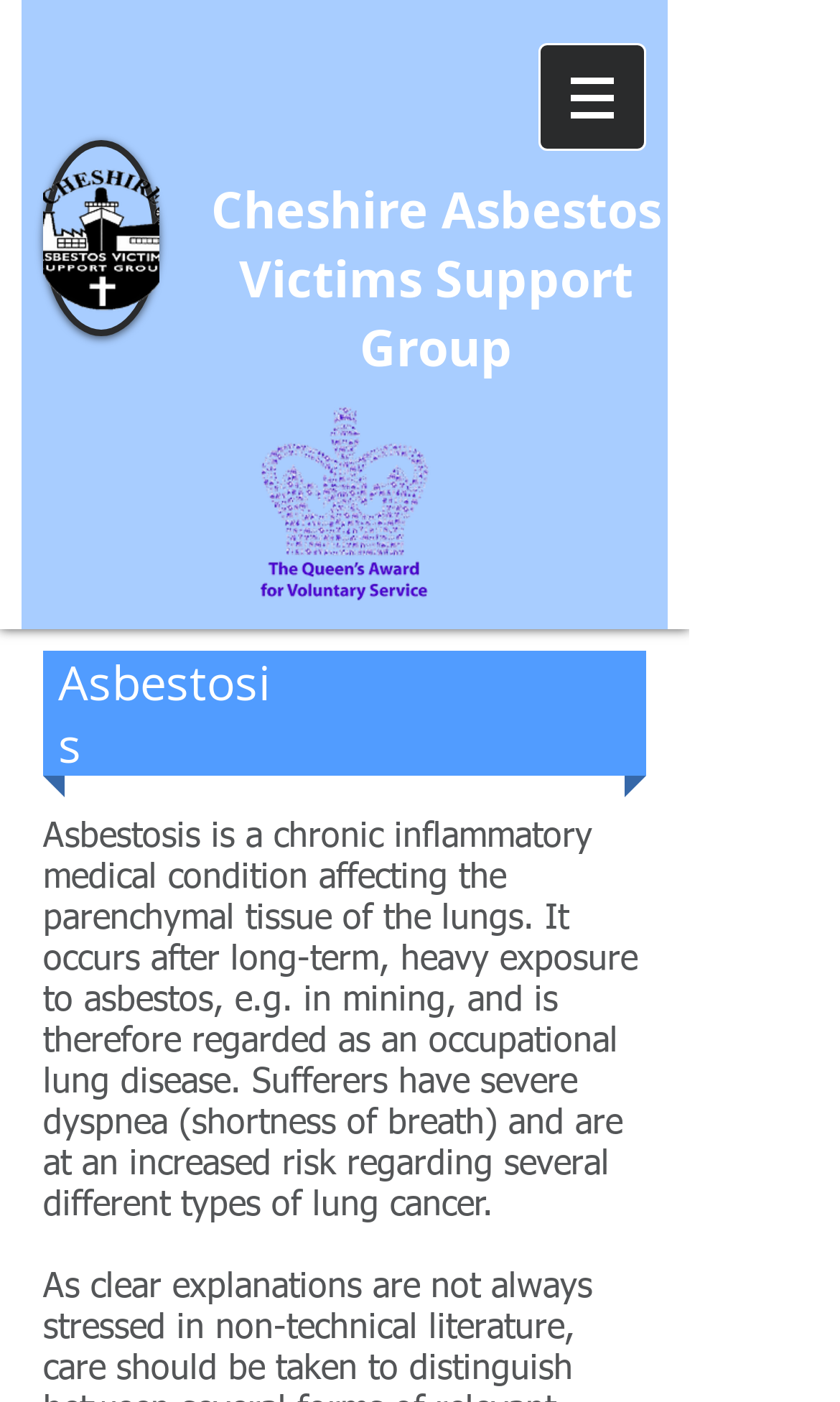What is the name of the support group?
Refer to the image and give a detailed answer to the question.

I found the answer by looking at the heading element which contains the text 'Cheshire Asbestos Victims Support Group'.